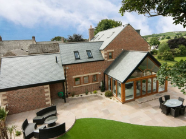Describe the image with as much detail as possible.

This image showcases a beautifully designed outdoor space that features a modern home with a blend of traditional and contemporary architectural elements. The structure boasts a sleek slate roof, complemented by a warm brick facade. A spacious patio area extends around the house, adorned with elegant outdoor furniture, perfect for gatherings. The landscaped lawn is neatly manicured, providing a lush contrast to the paving stones. This project, located in Durham, highlights a harmonious integration of features, including block paving and a LazyLawn artificial lawn, enhancing both aesthetics and functionality. This picturesque setting is ideal for relaxation and outdoor entertainment, reflecting quality craftsmanship.